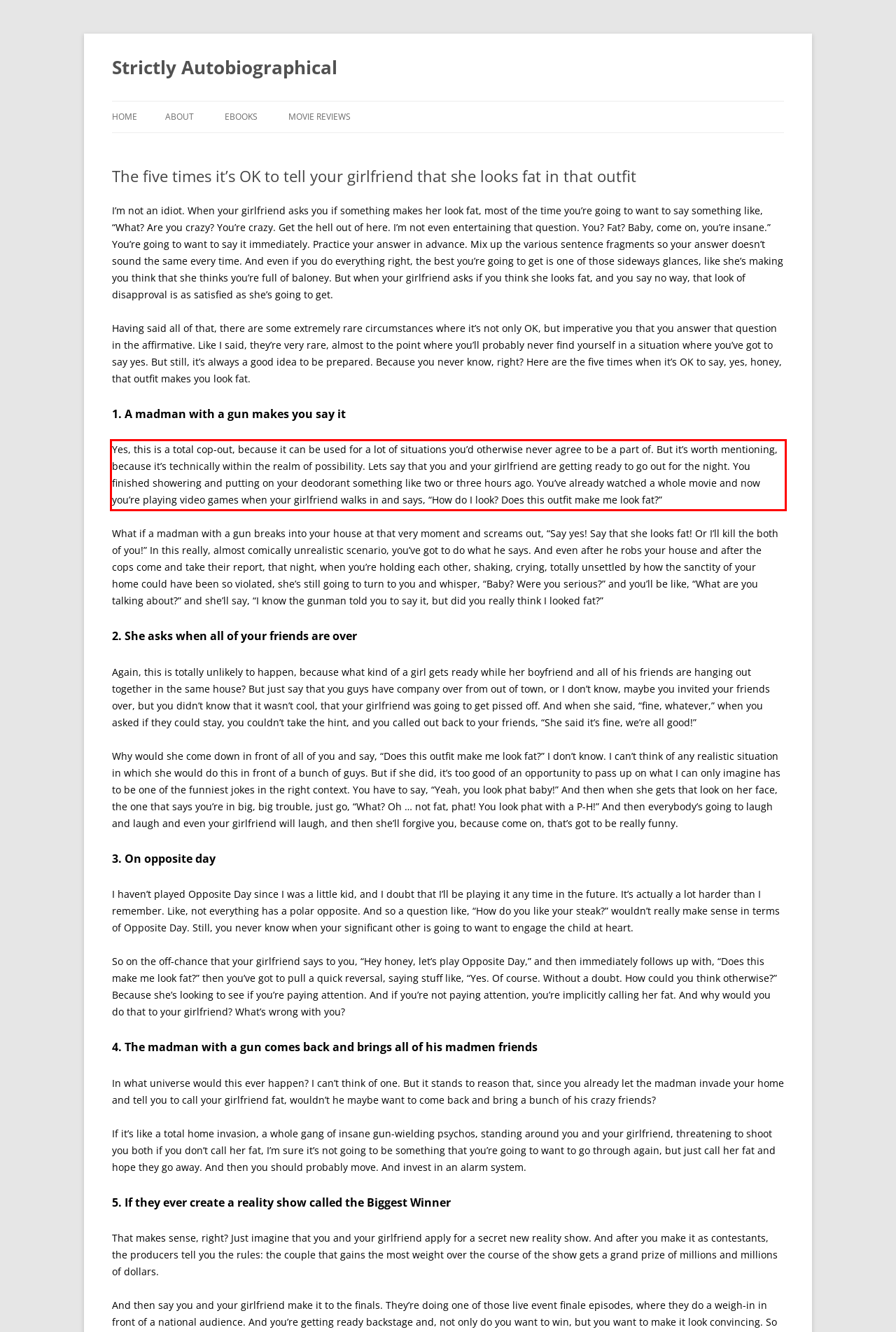You are given a screenshot with a red rectangle. Identify and extract the text within this red bounding box using OCR.

Yes, this is a total cop-out, because it can be used for a lot of situations you’d otherwise never agree to be a part of. But it’s worth mentioning, because it’s technically within the realm of possibility. Lets say that you and your girlfriend are getting ready to go out for the night. You finished showering and putting on your deodorant something like two or three hours ago. You’ve already watched a whole movie and now you’re playing video games when your girlfriend walks in and says, “How do I look? Does this outfit make me look fat?”